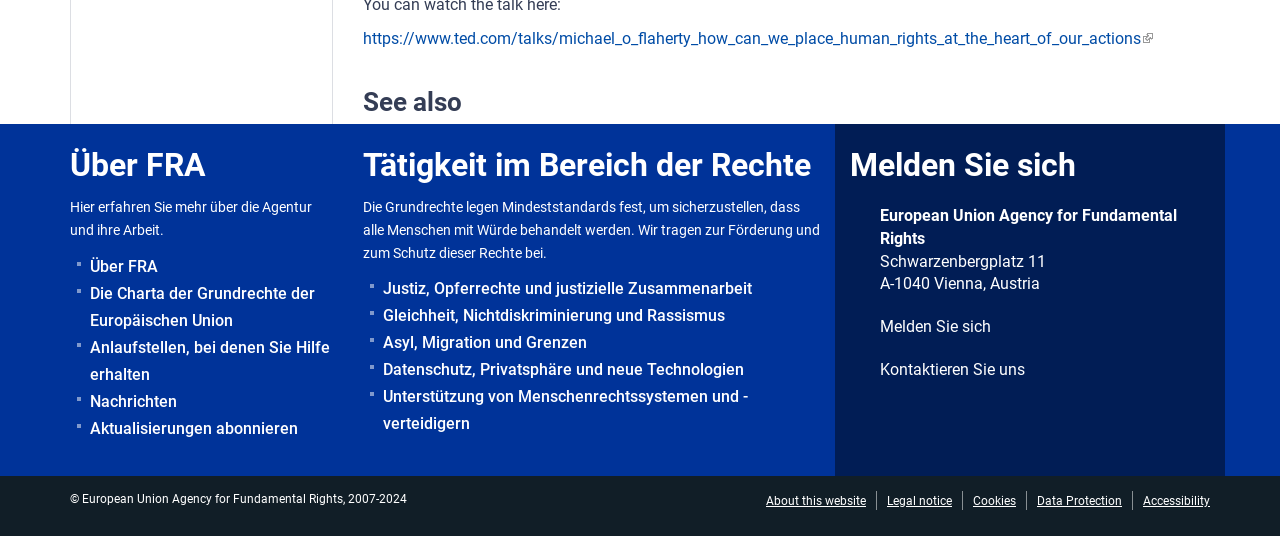Predict the bounding box coordinates of the area that should be clicked to accomplish the following instruction: "Contact the Agency". The bounding box coordinates should consist of four float numbers between 0 and 1, i.e., [left, top, right, bottom].

[0.688, 0.672, 0.801, 0.707]